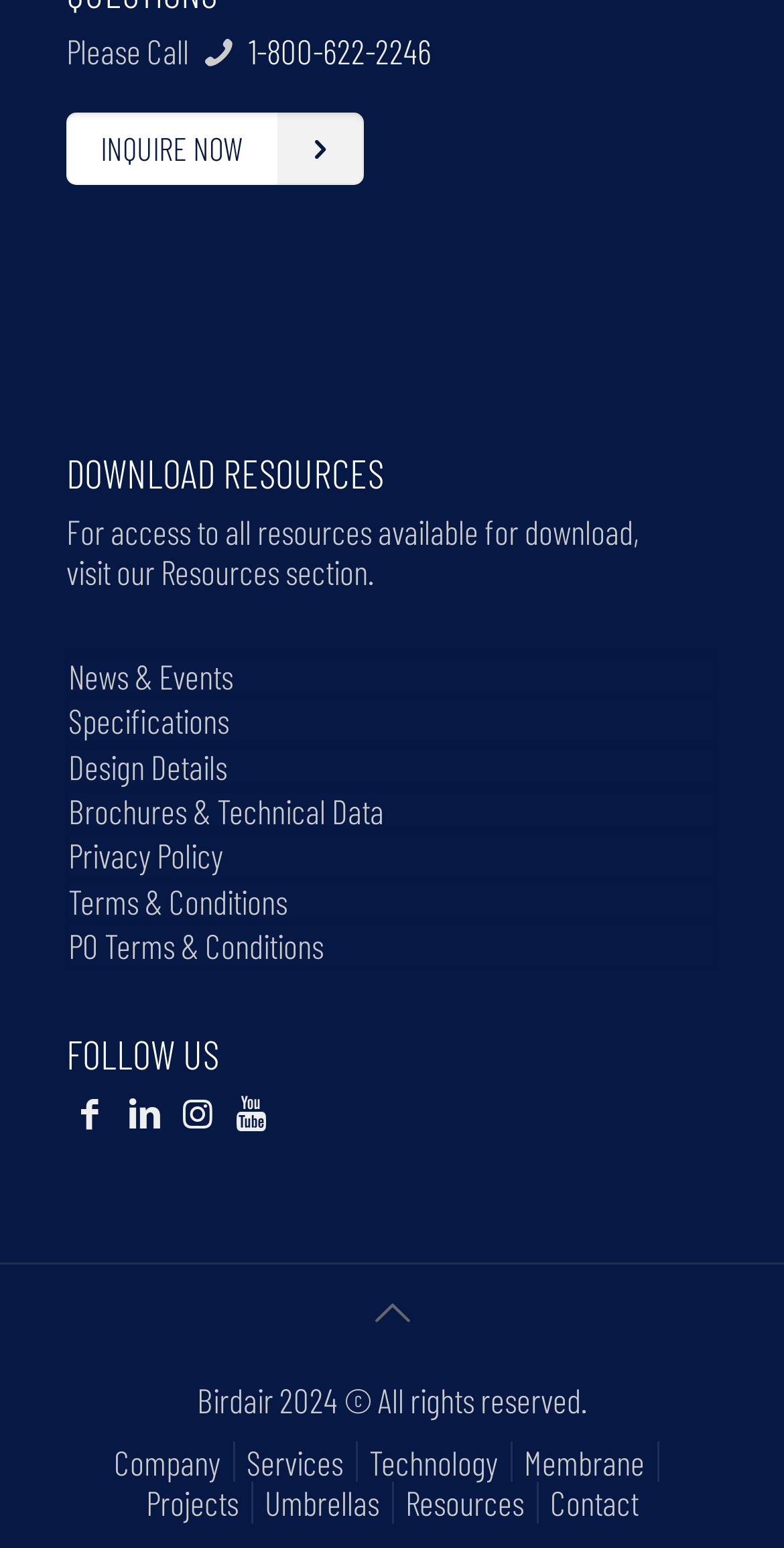Identify the bounding box coordinates for the element you need to click to achieve the following task: "Explore tags related to axial compressor". Provide the bounding box coordinates as four float numbers between 0 and 1, in the form [left, top, right, bottom].

None